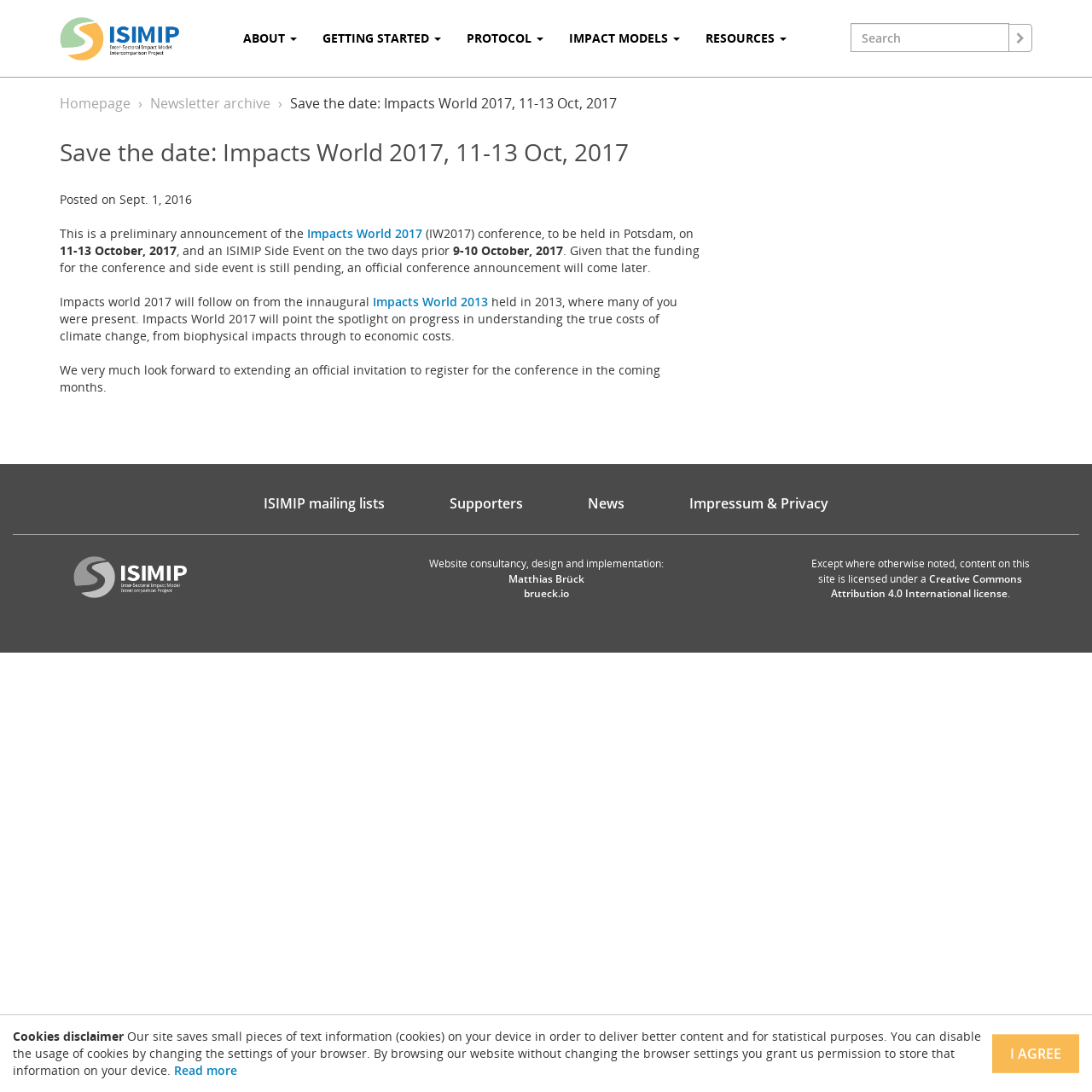Using the description: "Newsletter archive", determine the UI element's bounding box coordinates. Ensure the coordinates are in the format of four float numbers between 0 and 1, i.e., [left, top, right, bottom].

[0.138, 0.086, 0.248, 0.103]